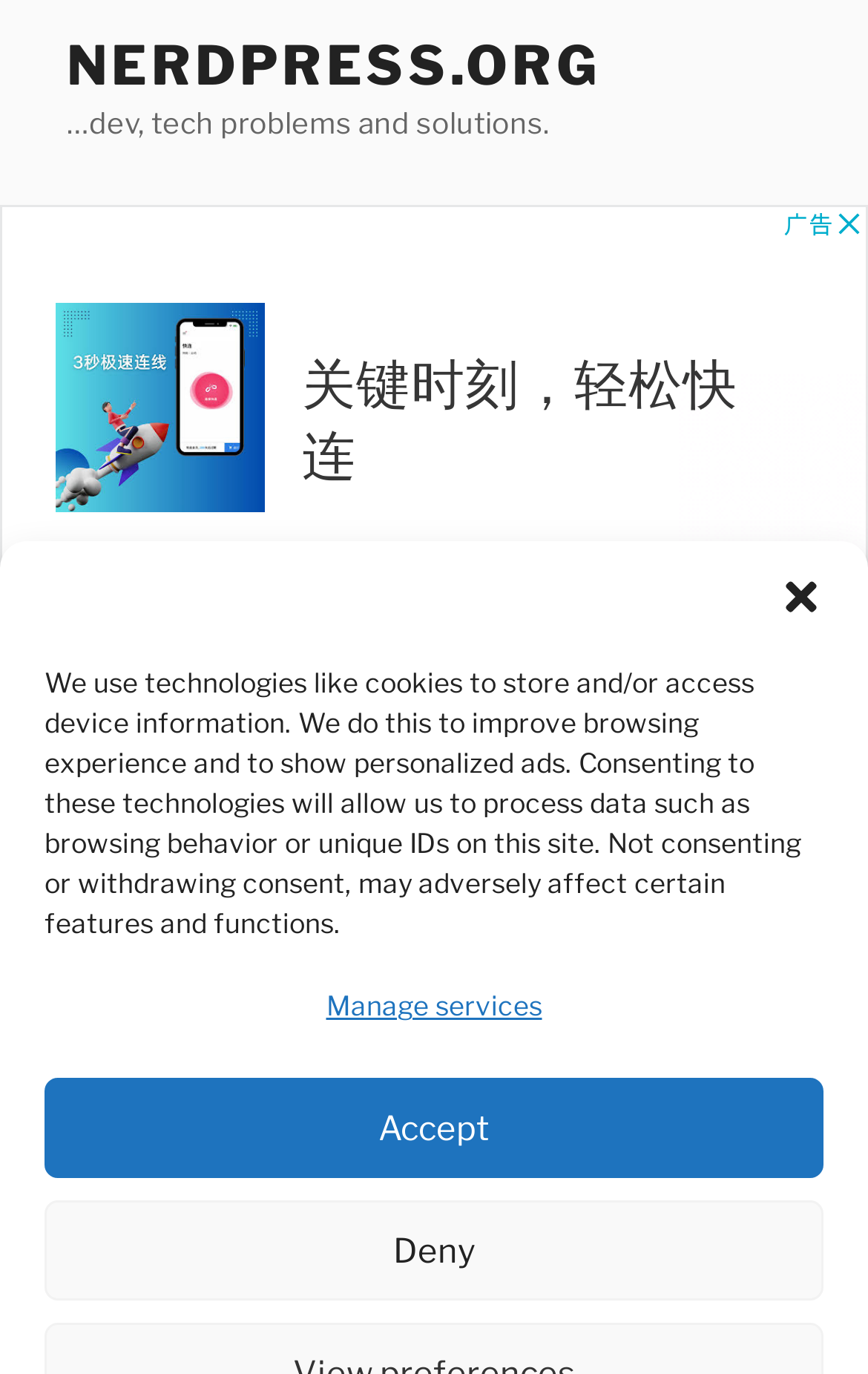What is the author of the article?
Respond with a short answer, either a single word or a phrase, based on the image.

IVO BATHKE